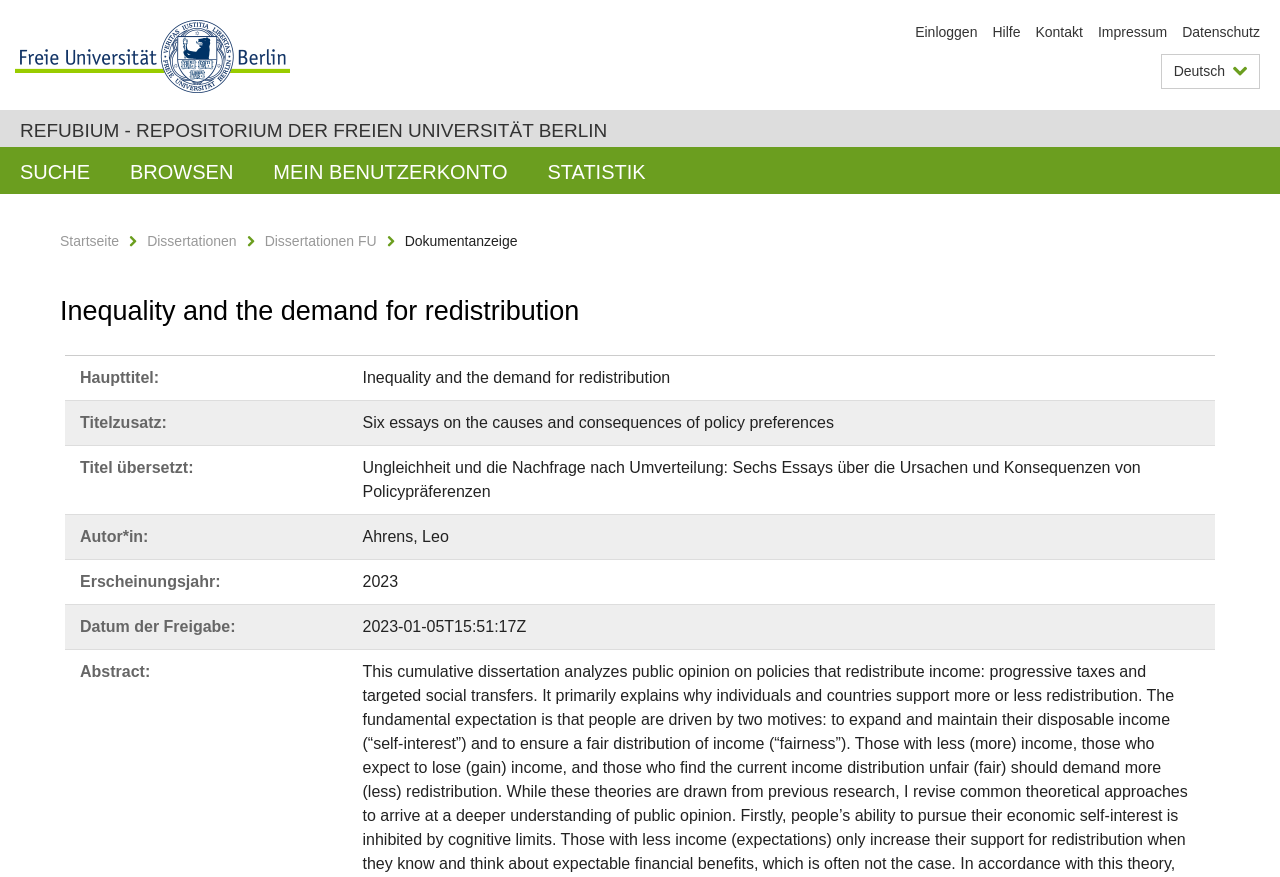Carefully examine the image and provide an in-depth answer to the question: What is the name of the university associated with this webpage?

The logo of the university is present at the top left corner of the webpage, and the text 'Logo der Freien Universität Berlin' is associated with it, indicating that the webpage is related to Freien Universität Berlin.